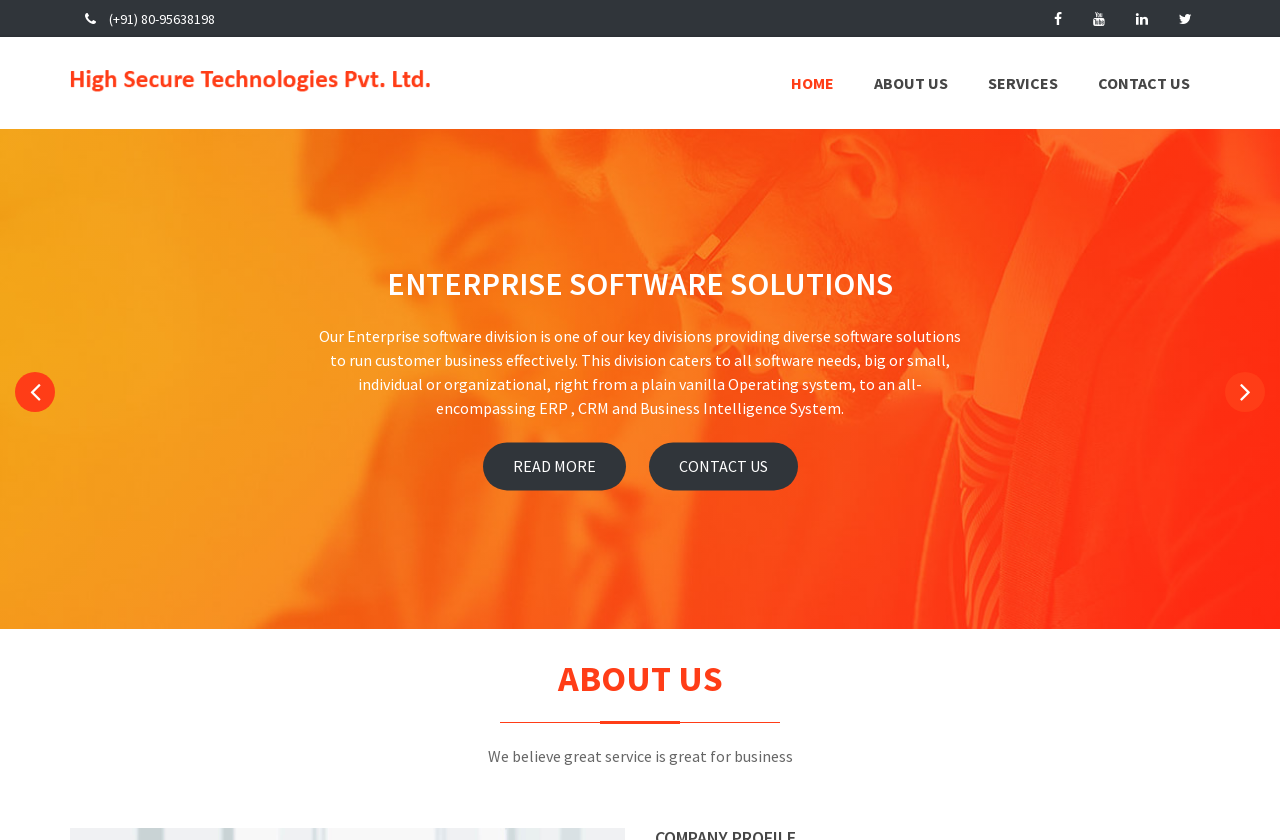Predict the bounding box of the UI element based on this description: "Read More".

[0.377, 0.527, 0.489, 0.584]